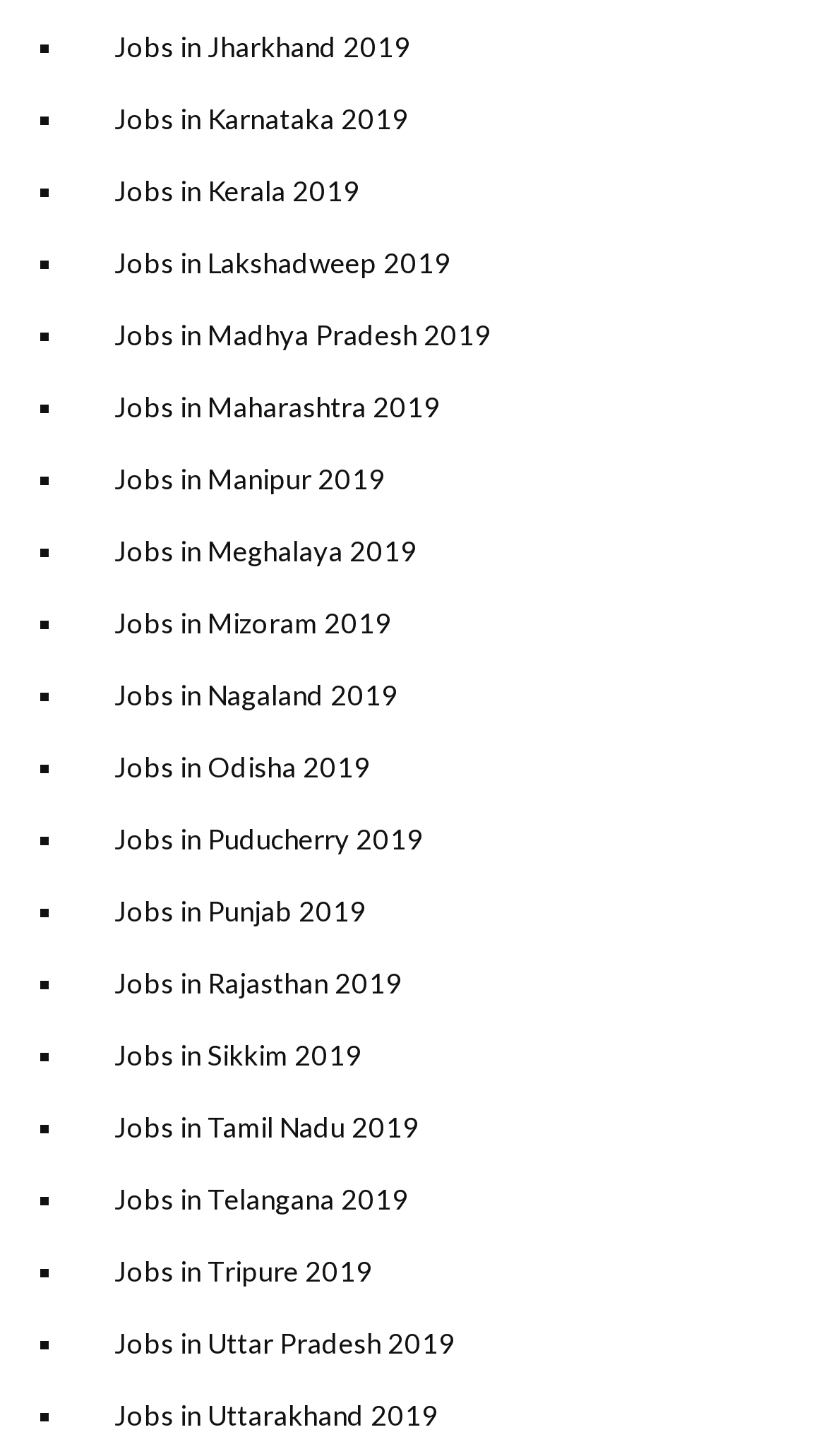Please provide a brief answer to the question using only one word or phrase: 
What is the year of the job listings?

2019